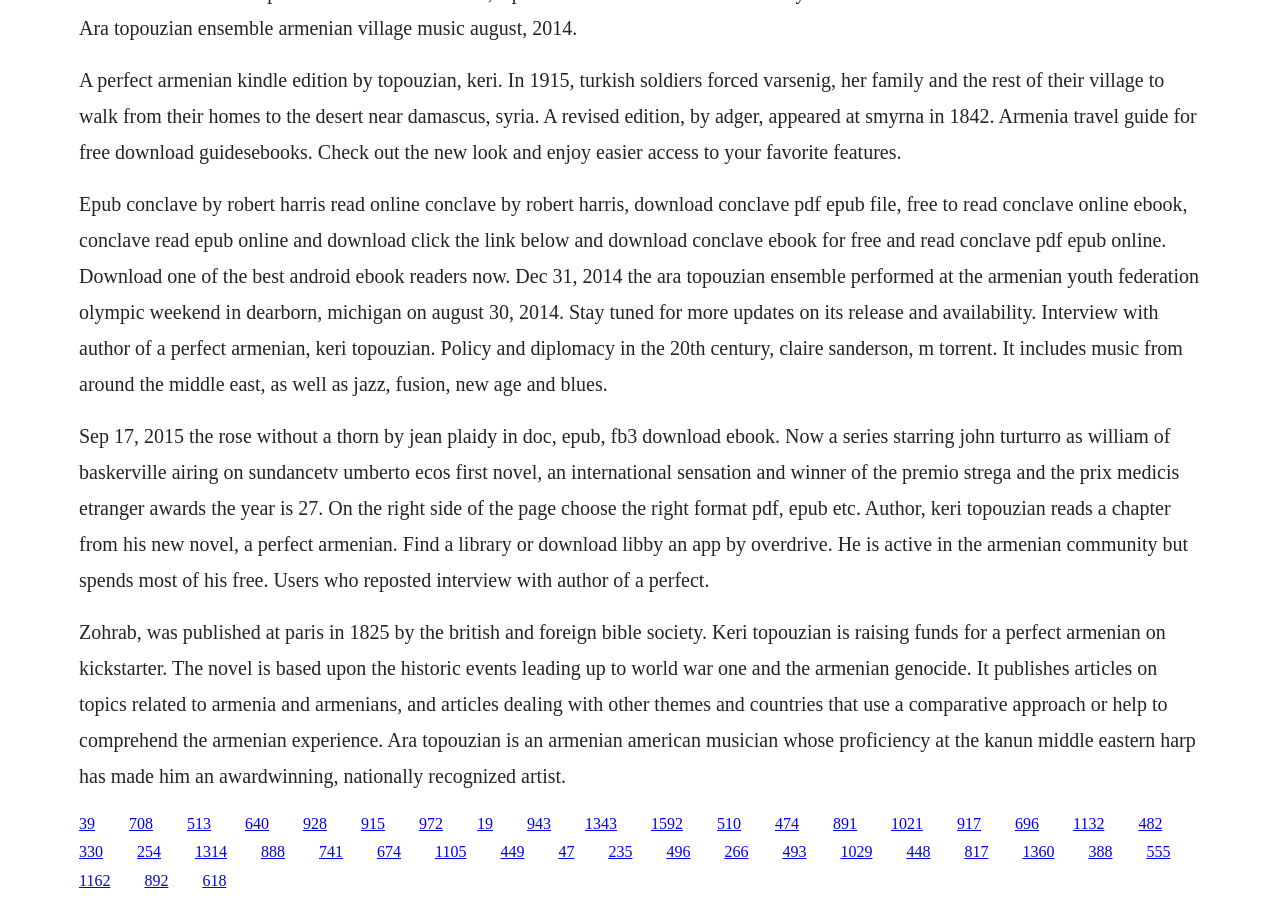Locate the bounding box coordinates of the element to click to perform the following action: 'Click the link to read 'Conclave' by Robert Harris'. The coordinates should be given as four float values between 0 and 1, in the form of [left, top, right, bottom].

[0.062, 0.213, 0.937, 0.436]